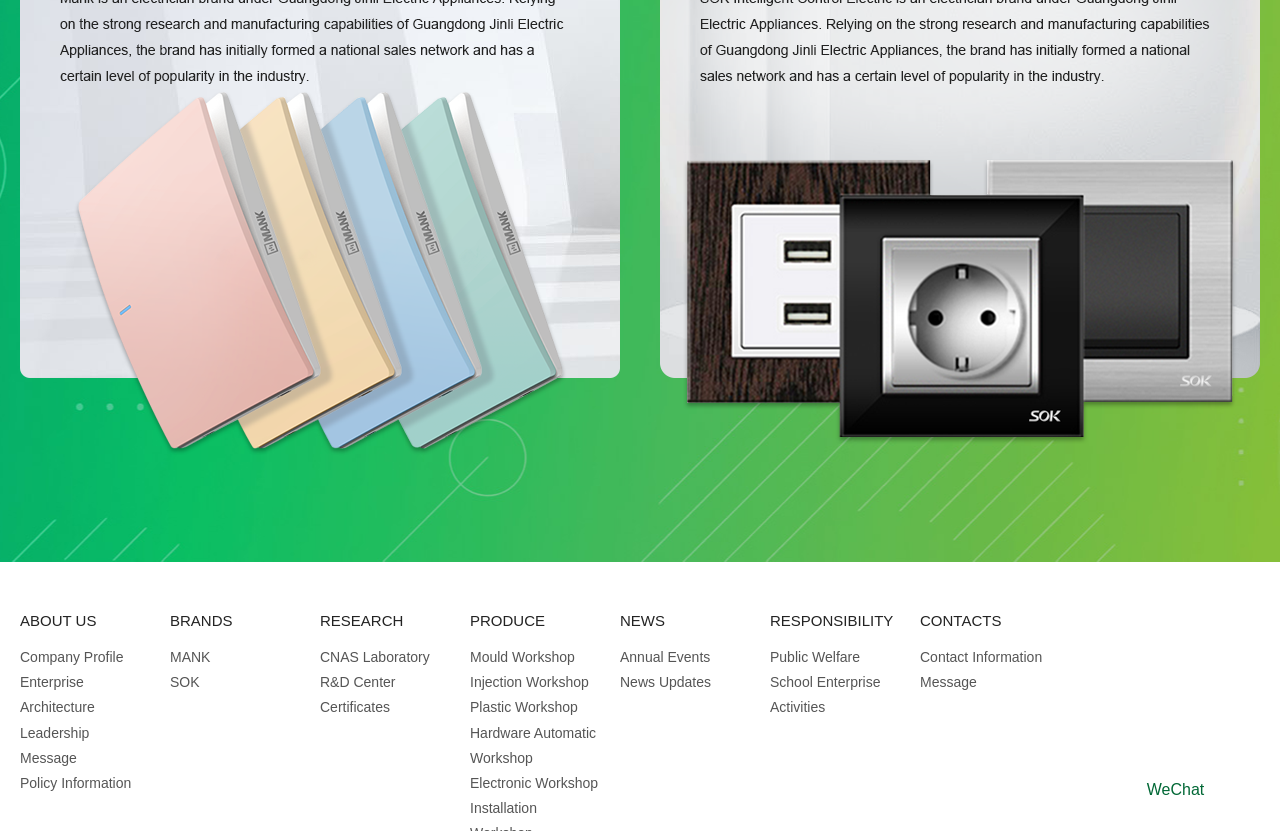Please answer the following question using a single word or phrase: 
How many links are there under RESPONSIBILITY?

2